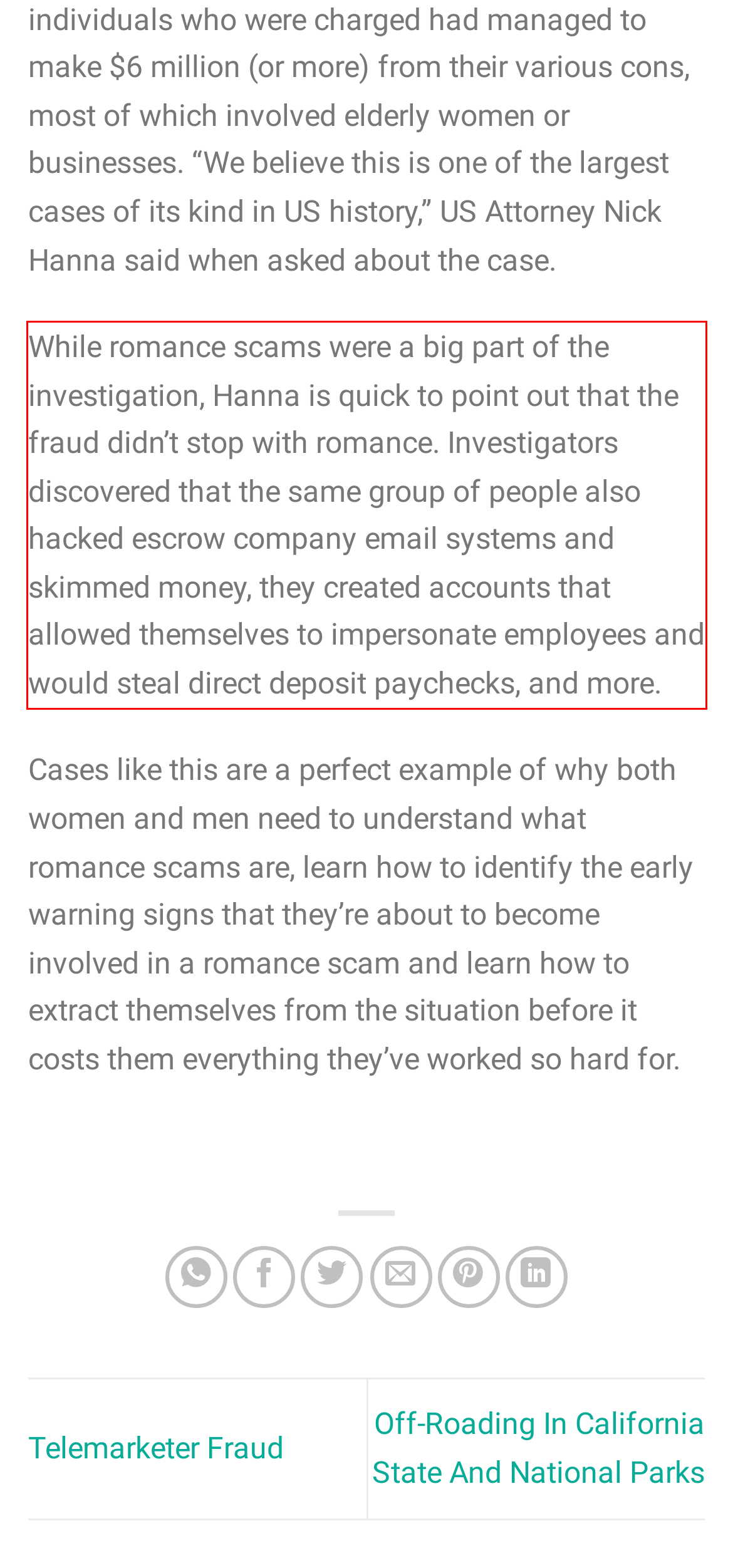Analyze the red bounding box in the provided webpage screenshot and generate the text content contained within.

While romance scams were a big part of the investigation, Hanna is quick to point out that the fraud didn’t stop with romance. Investigators discovered that the same group of people also hacked escrow company email systems and skimmed money, they created accounts that allowed themselves to impersonate employees and would steal direct deposit paychecks, and more.